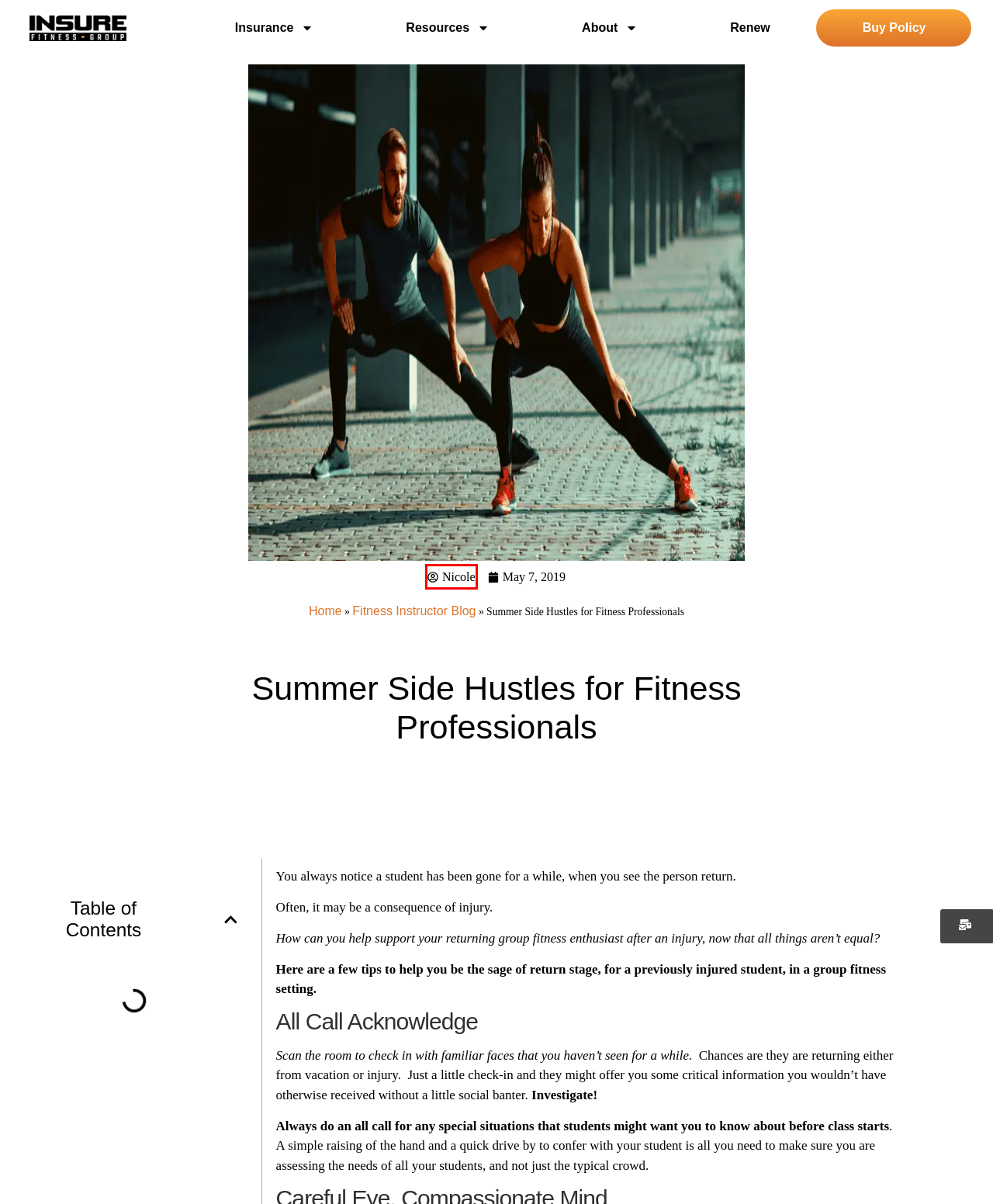You are provided with a screenshot of a webpage that has a red bounding box highlighting a UI element. Choose the most accurate webpage description that matches the new webpage after clicking the highlighted element. Here are your choices:
A. Insure Fitness Standard Application!
B. Personal Trainer Insurance | Personal Trainer Liability Insurance
C. How To Become A Personal Trainer In Virginia
D. Best Liability Insurance For Personal Fitness Trainer
E. Frequently Asked Questions
F. Insure Fitness Group | Insurance For Fitness Pros | $0.52/day
G. Gallagher Affinity Gallagher Global Privacy Notice
H. Insure Fitness Application

F